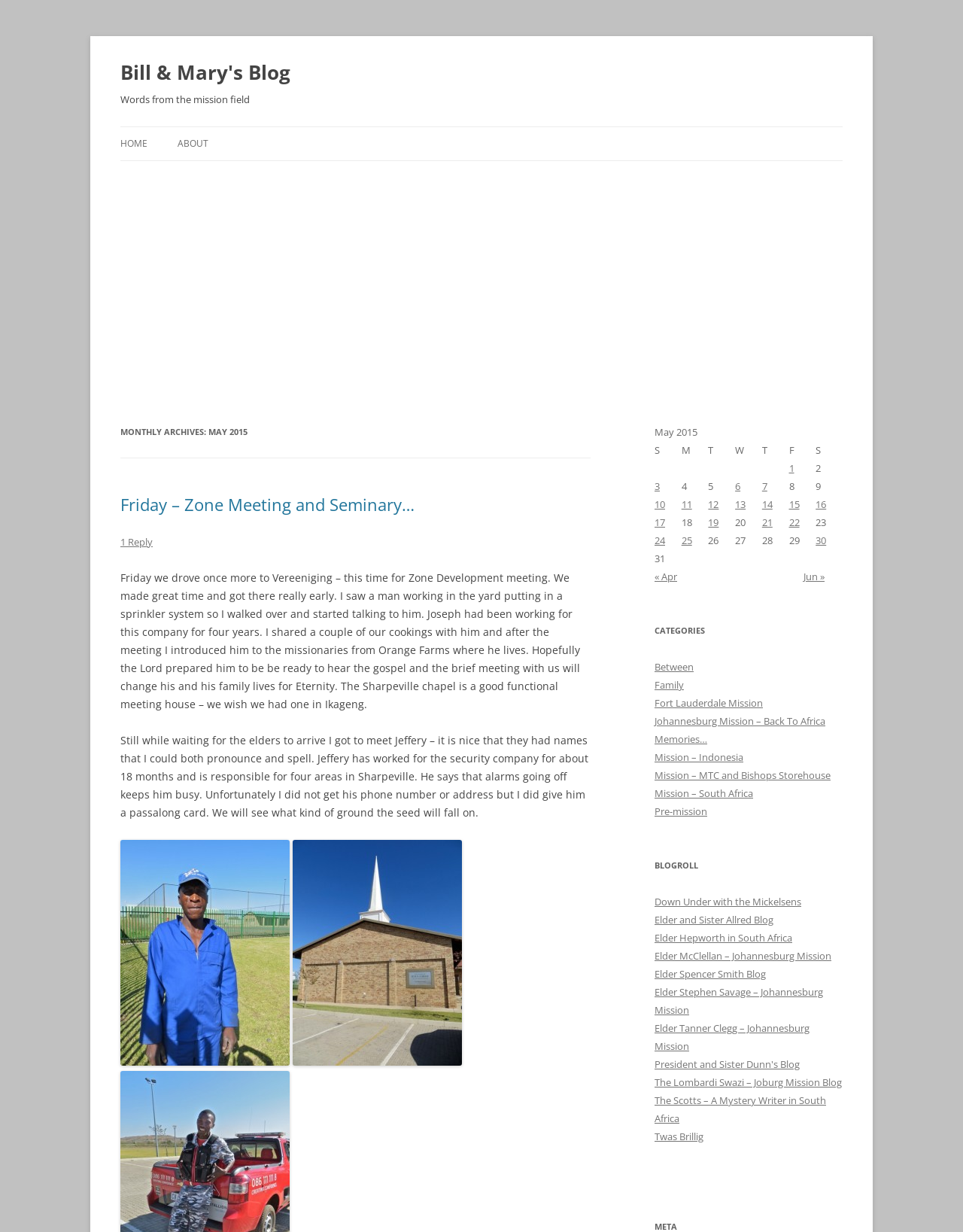Please locate the bounding box coordinates of the element that should be clicked to complete the given instruction: "Read the post 'Friday – Zone Meeting and Seminary…'".

[0.125, 0.402, 0.613, 0.418]